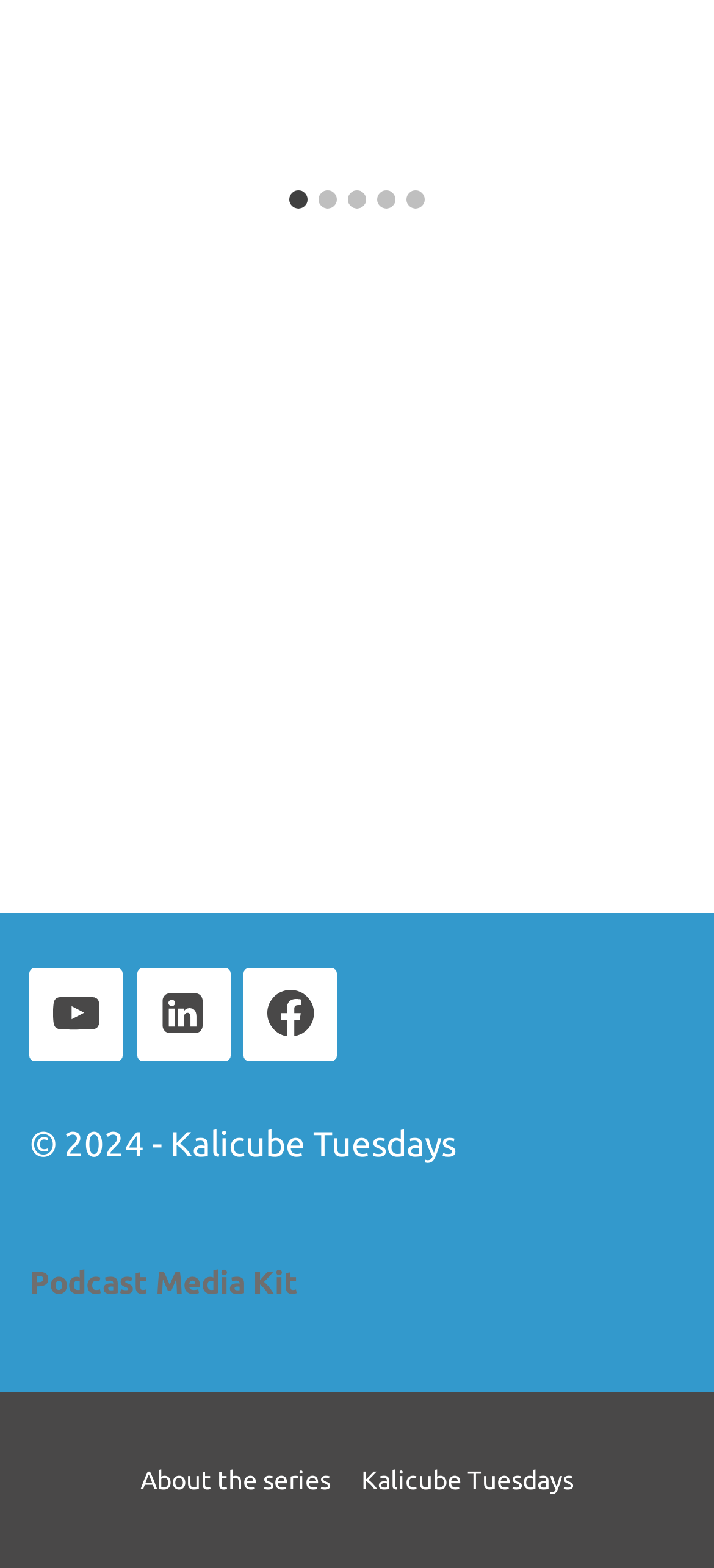Please identify the bounding box coordinates of the element I need to click to follow this instruction: "Learn about the series".

[0.175, 0.923, 0.485, 0.966]